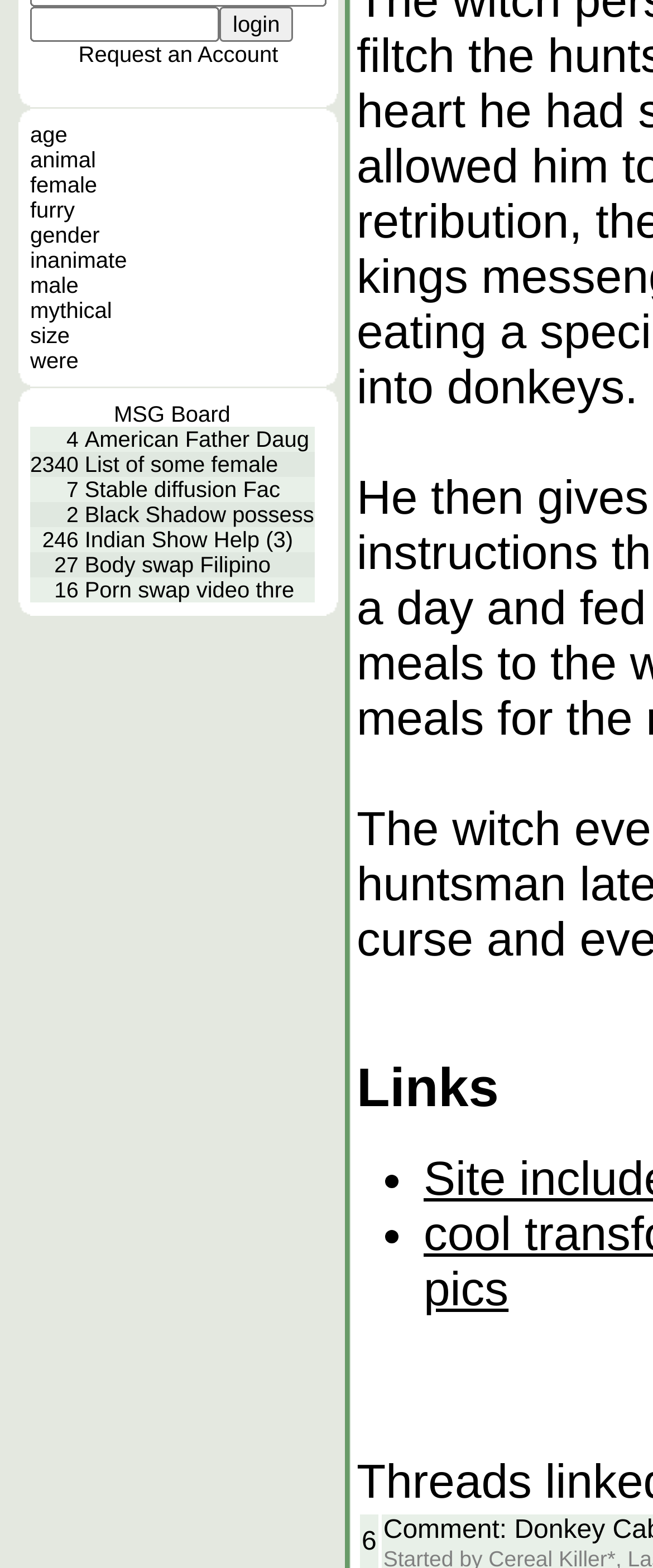Find the coordinates for the bounding box of the element with this description: "MSG Board".

[0.174, 0.256, 0.353, 0.272]